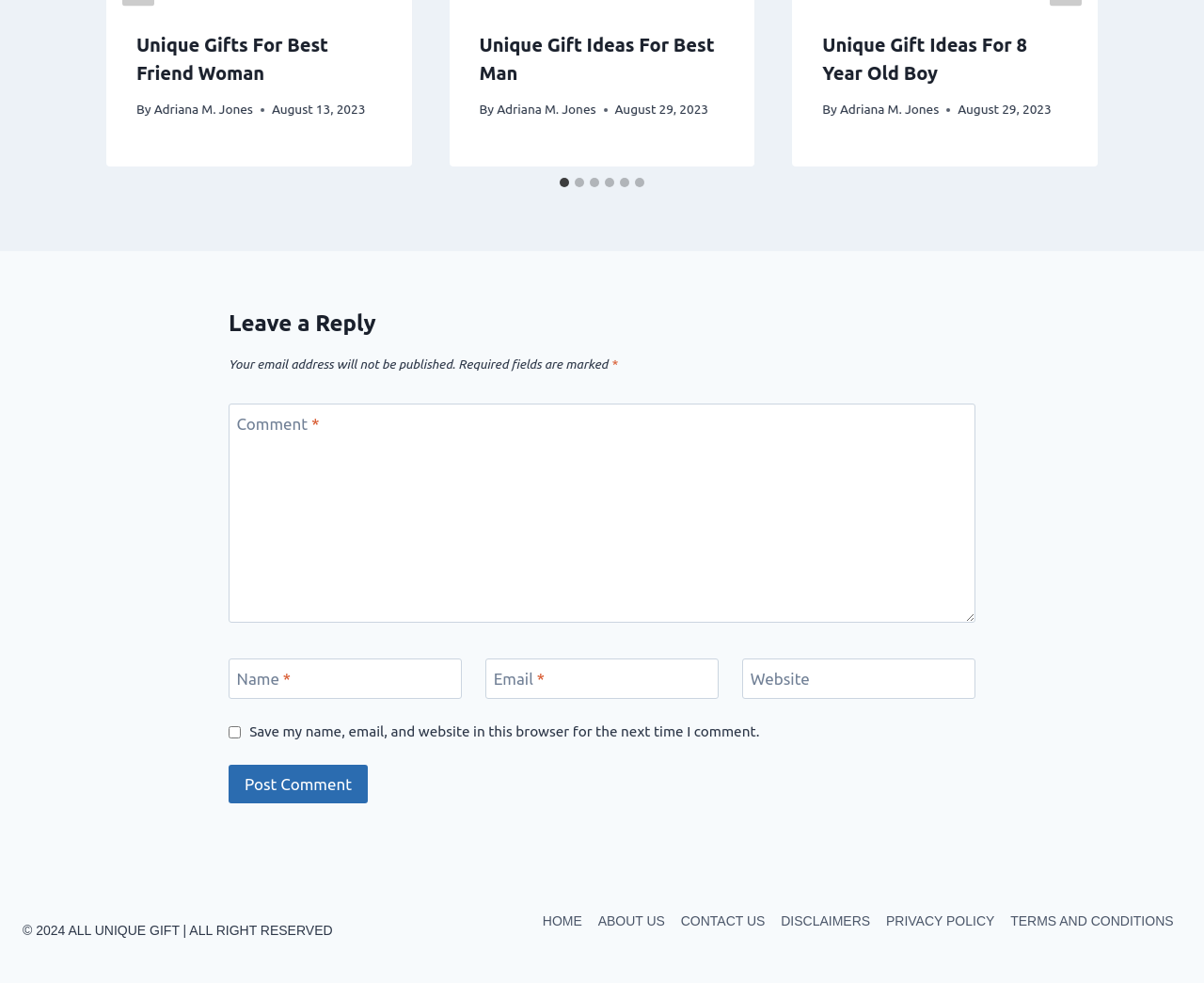What is the purpose of the tablist element?
Give a one-word or short phrase answer based on the image.

To select a slide to show